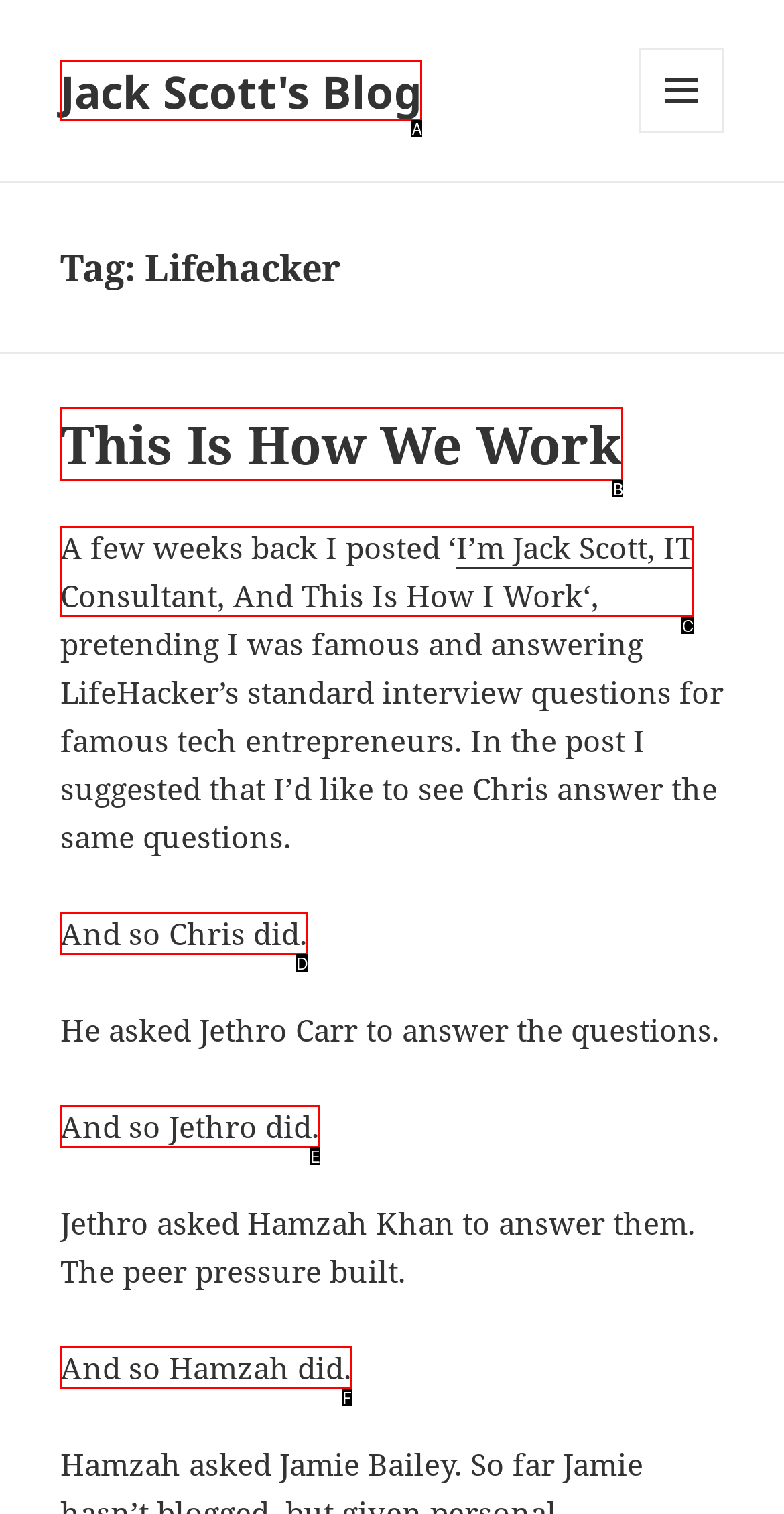Using the description: This Is How We Work, find the HTML element that matches it. Answer with the letter of the chosen option.

B